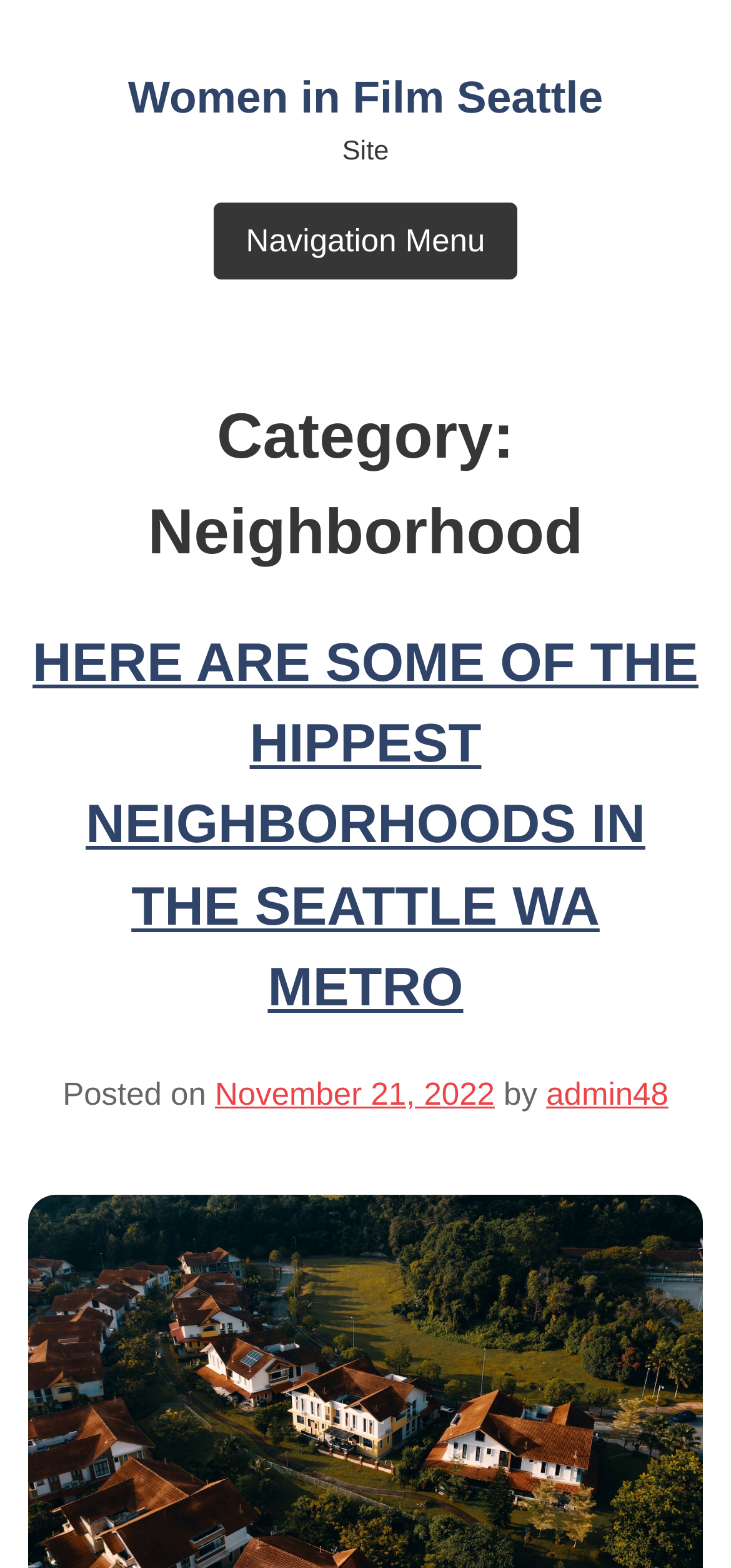Locate the UI element described as follows: "Navigation Menu". Return the bounding box coordinates as four float numbers between 0 and 1 in the order [left, top, right, bottom].

[0.29, 0.128, 0.71, 0.18]